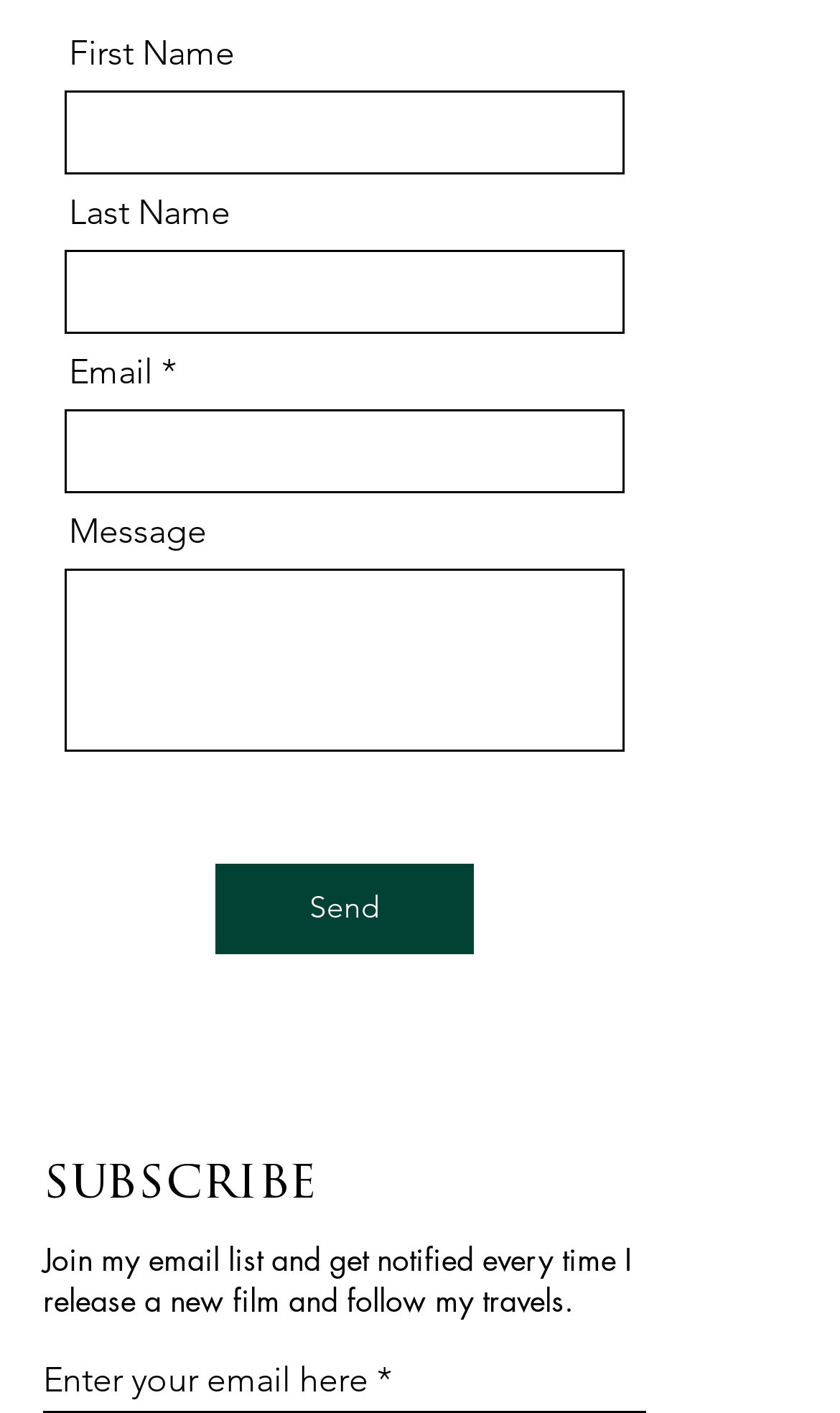Find the bounding box coordinates for the HTML element specified by: "title="mobile-btn"".

None